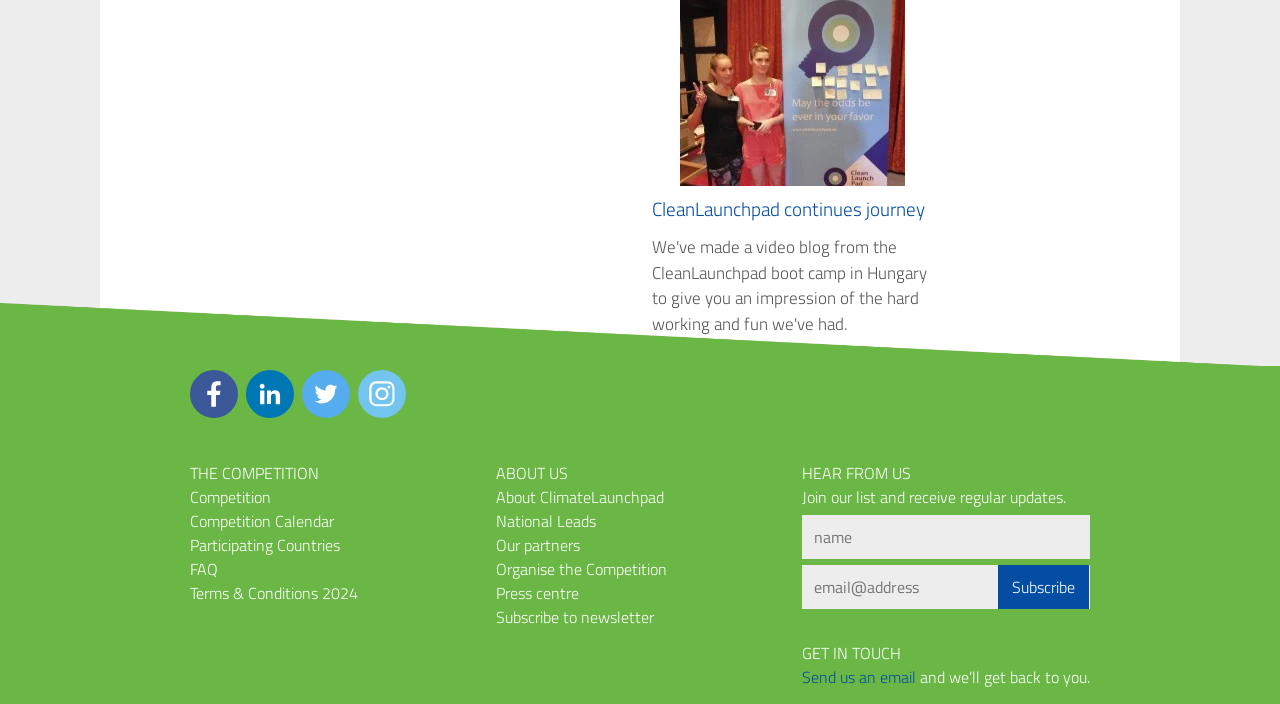Identify the coordinates of the bounding box for the element that must be clicked to accomplish the instruction: "Send us an email".

[0.627, 0.945, 0.716, 0.979]